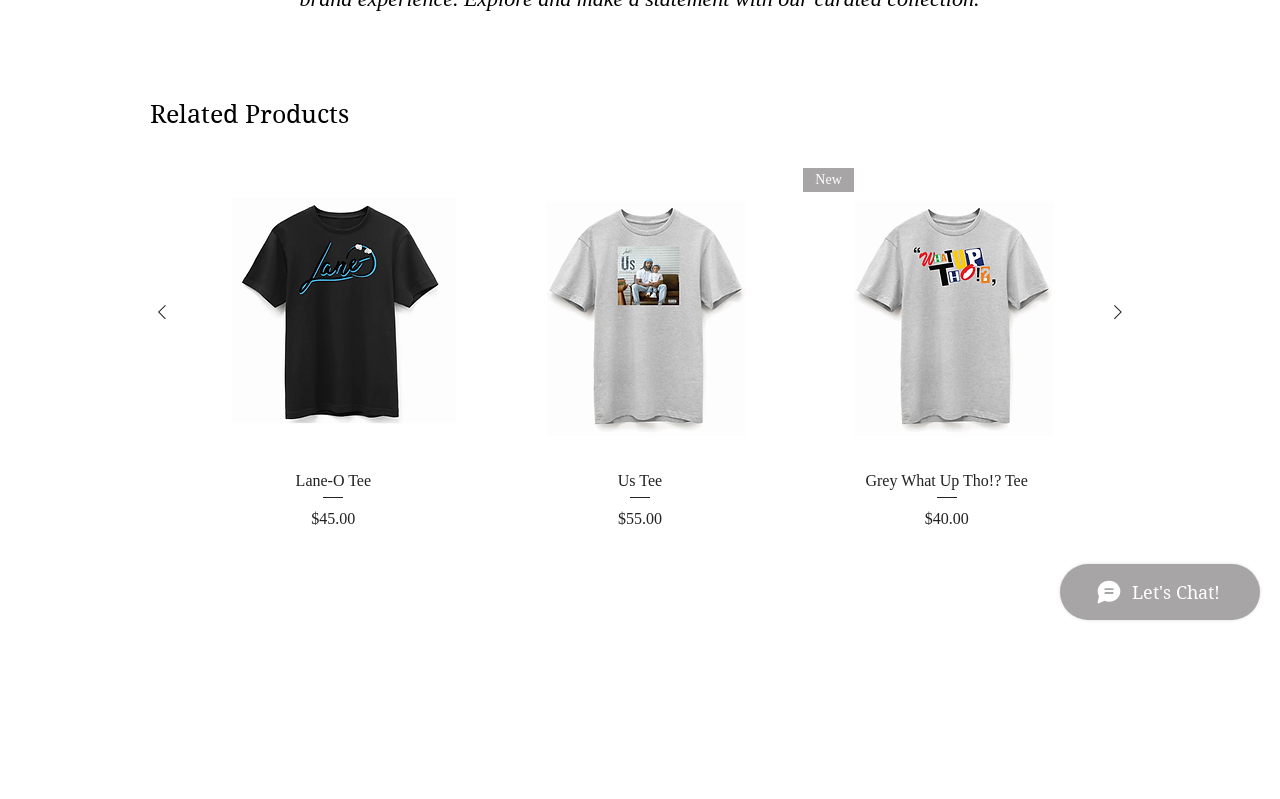Locate the UI element described by Quick View in the provided webpage screenshot. Return the bounding box coordinates in the format (top-left x, top-left y, bottom-right x, bottom-right y), ensuring all values are between 0 and 1.

[0.148, 0.569, 0.372, 0.632]